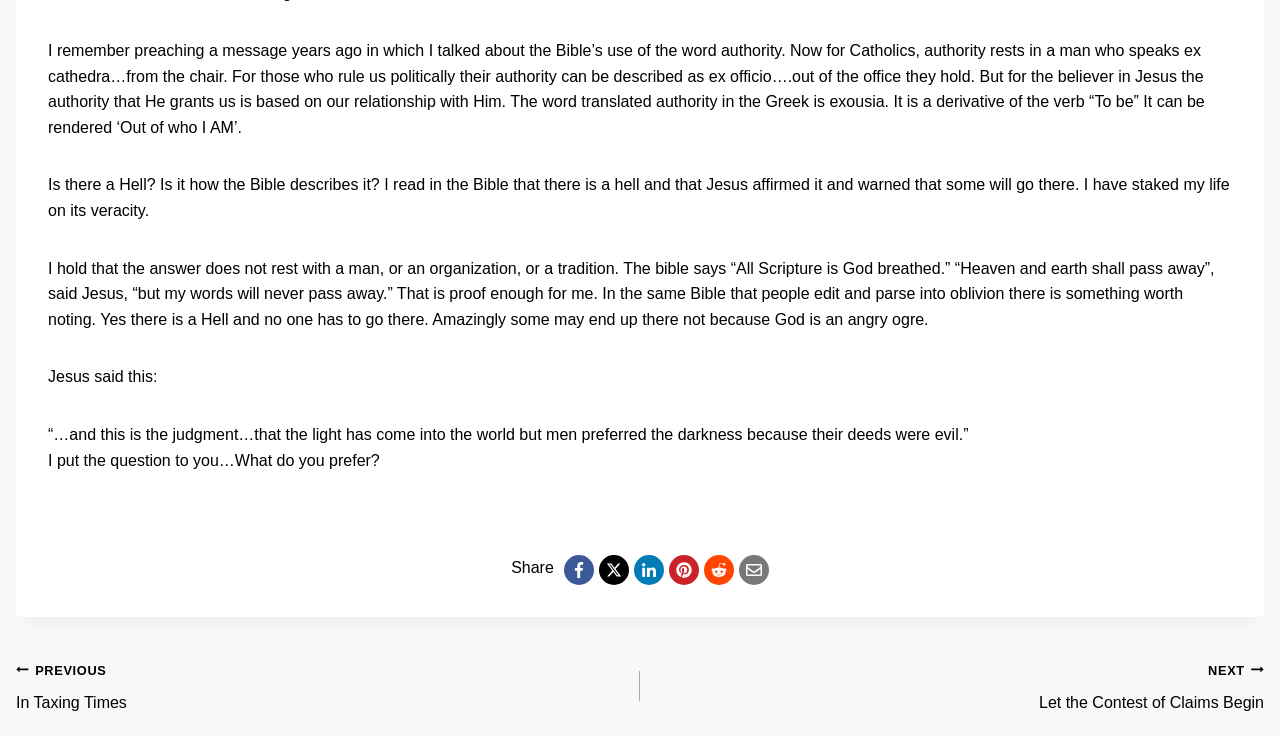Please answer the following question using a single word or phrase: 
What is the quote mentioned in the sermon?

“…and this is the judgment…that the light has come into the world but men preferred the darkness because their deeds were evil.”